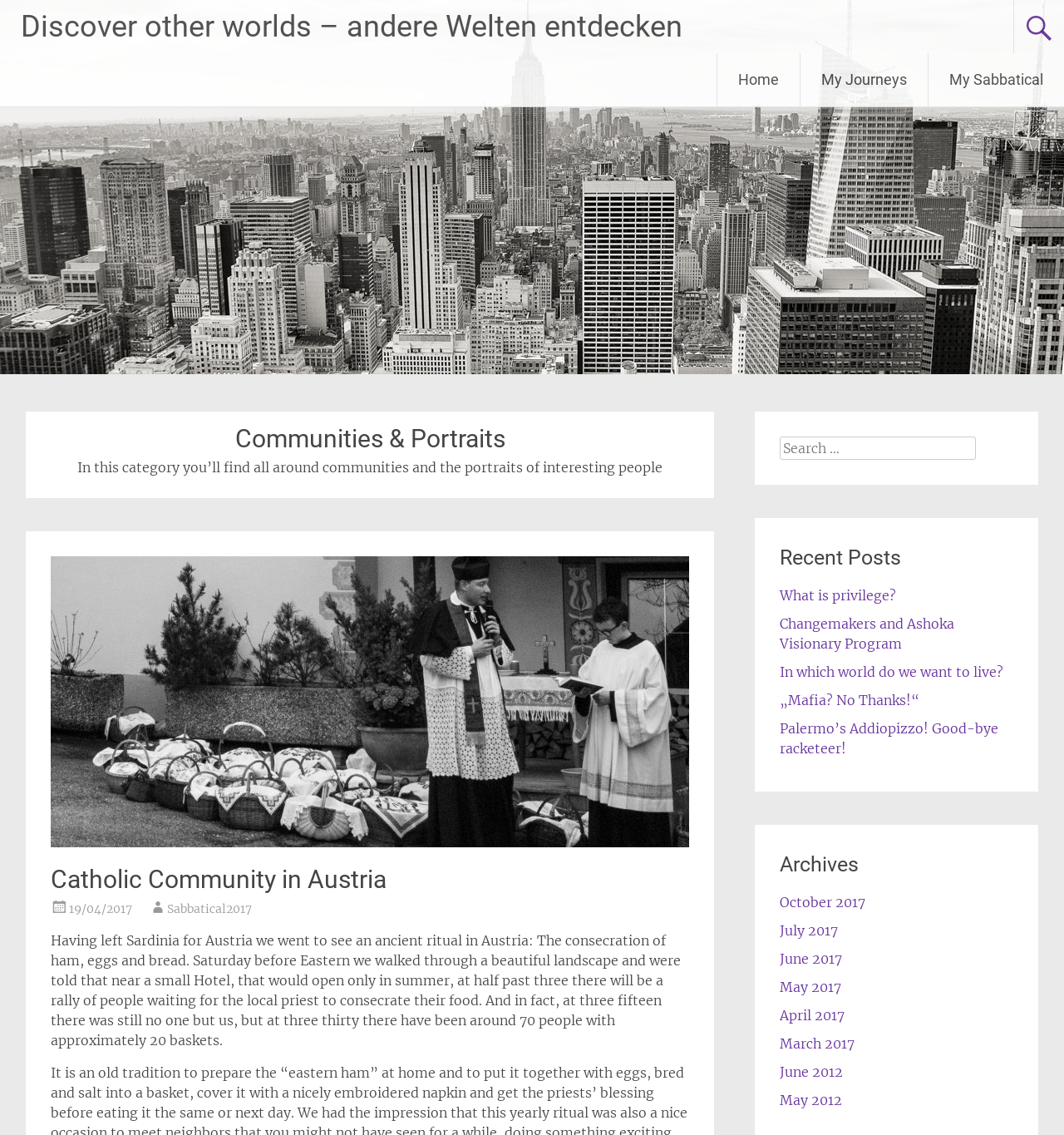Identify the bounding box of the HTML element described here: "Home". Provide the coordinates as four float numbers between 0 and 1: [left, top, right, bottom].

[0.674, 0.047, 0.752, 0.094]